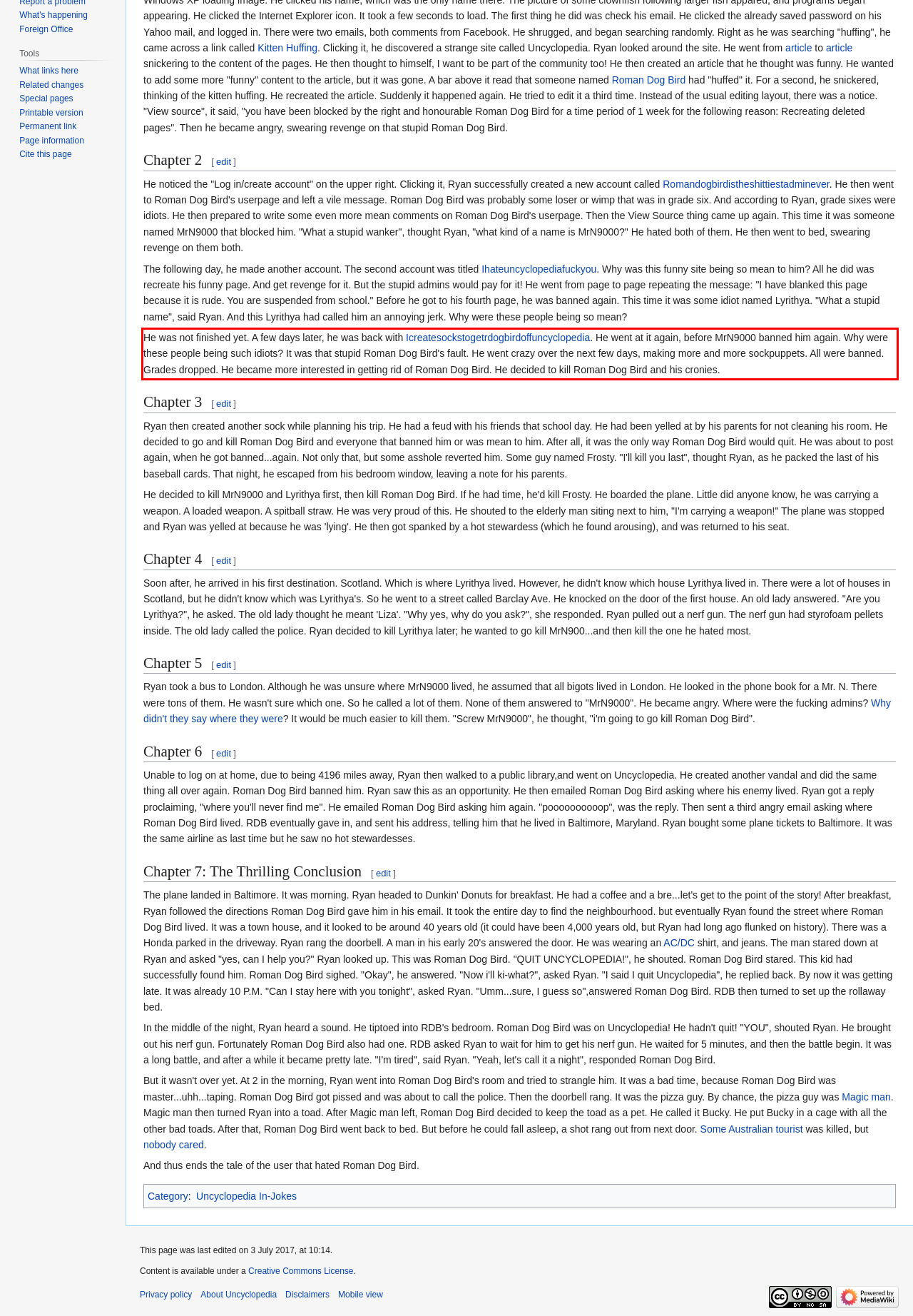Identify and transcribe the text content enclosed by the red bounding box in the given screenshot.

He was not finished yet. A few days later, he was back with Icreatesockstogetrdogbirdoffuncyclopedia. He went at it again, before MrN9000 banned him again. Why were these people being such idiots? It was that stupid Roman Dog Bird's fault. He went crazy over the next few days, making more and more sockpuppets. All were banned. Grades dropped. He became more interested in getting rid of Roman Dog Bird. He decided to kill Roman Dog Bird and his cronies.